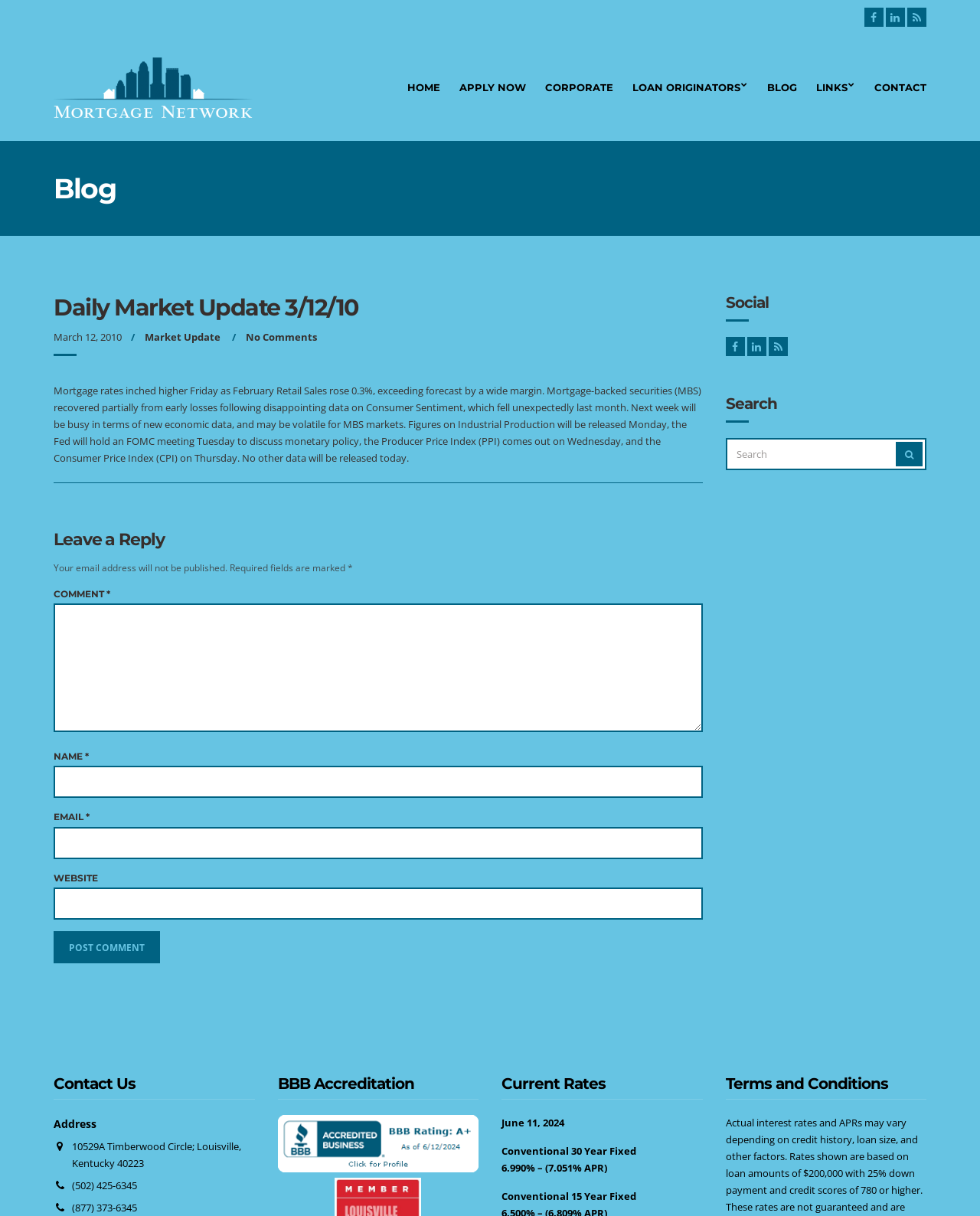Locate the coordinates of the bounding box for the clickable region that fulfills this instruction: "Leave a comment".

[0.055, 0.496, 0.717, 0.602]